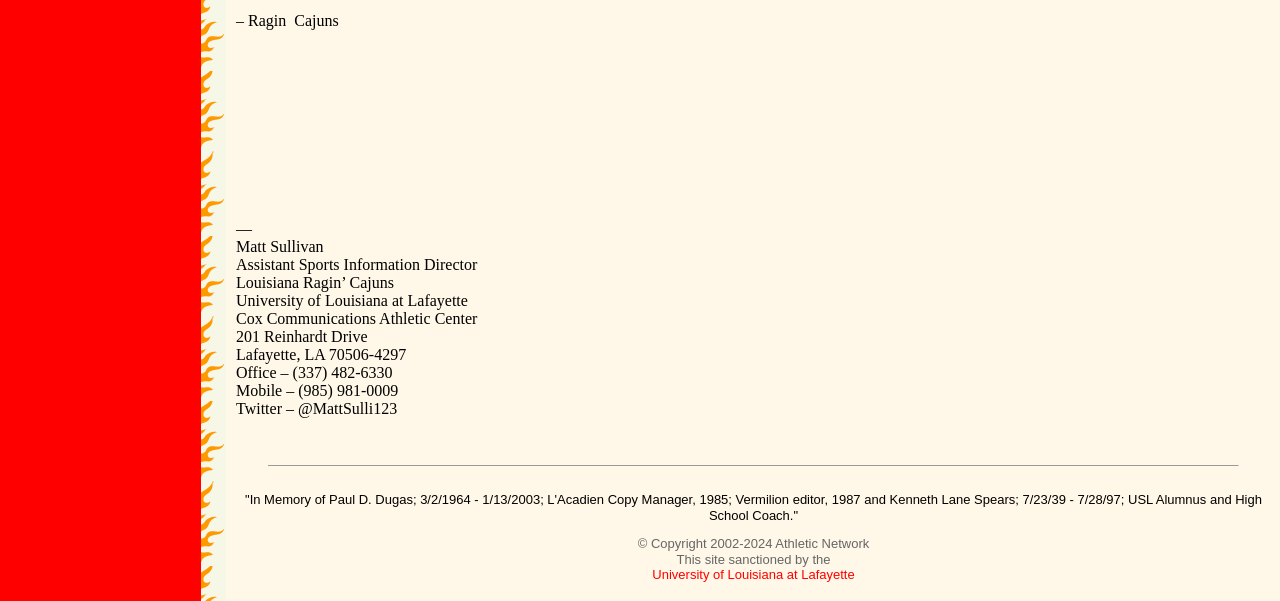Based on the element description University of Louisiana at Lafayette, identify the bounding box coordinates for the UI element. The coordinates should be in the format (top-left x, top-left y, bottom-right x, bottom-right y) and within the 0 to 1 range.

[0.51, 0.944, 0.668, 0.969]